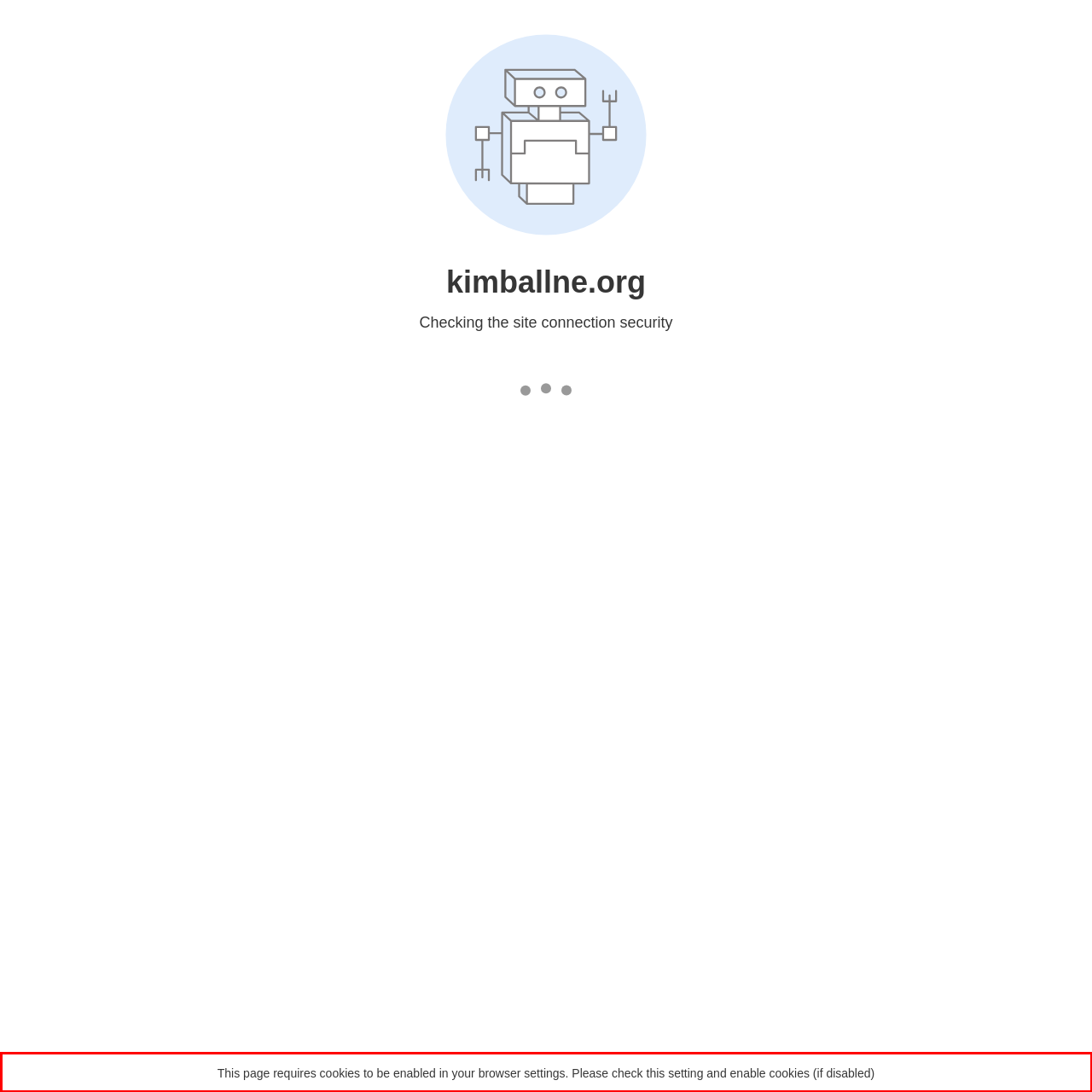You have a screenshot of a webpage with a UI element highlighted by a red bounding box. Use OCR to obtain the text within this highlighted area.

This page requires cookies to be enabled in your browser settings. Please check this setting and enable cookies (if disabled)